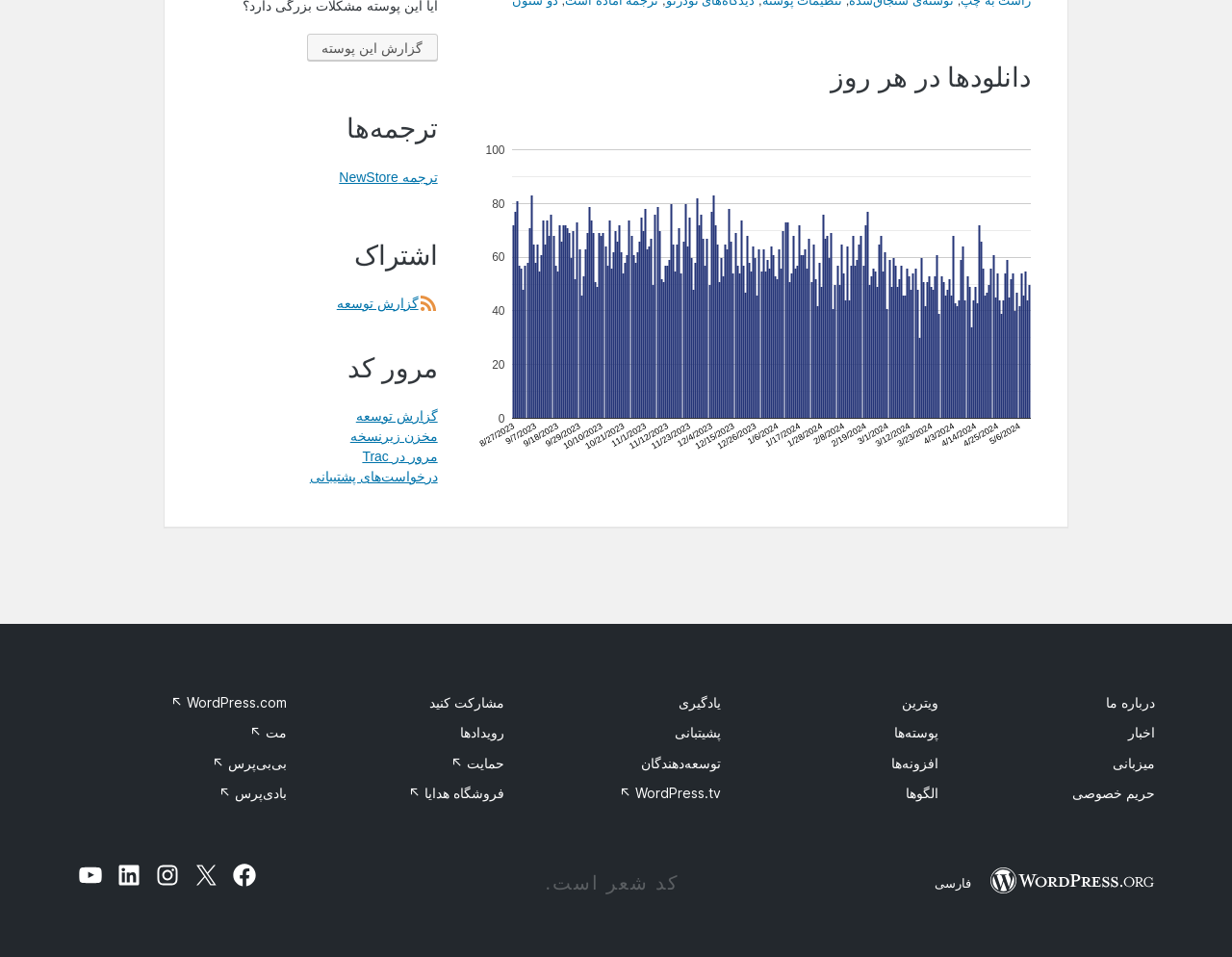How many static text elements are there in the chart?
Please use the visual content to give a single word or phrase answer.

21